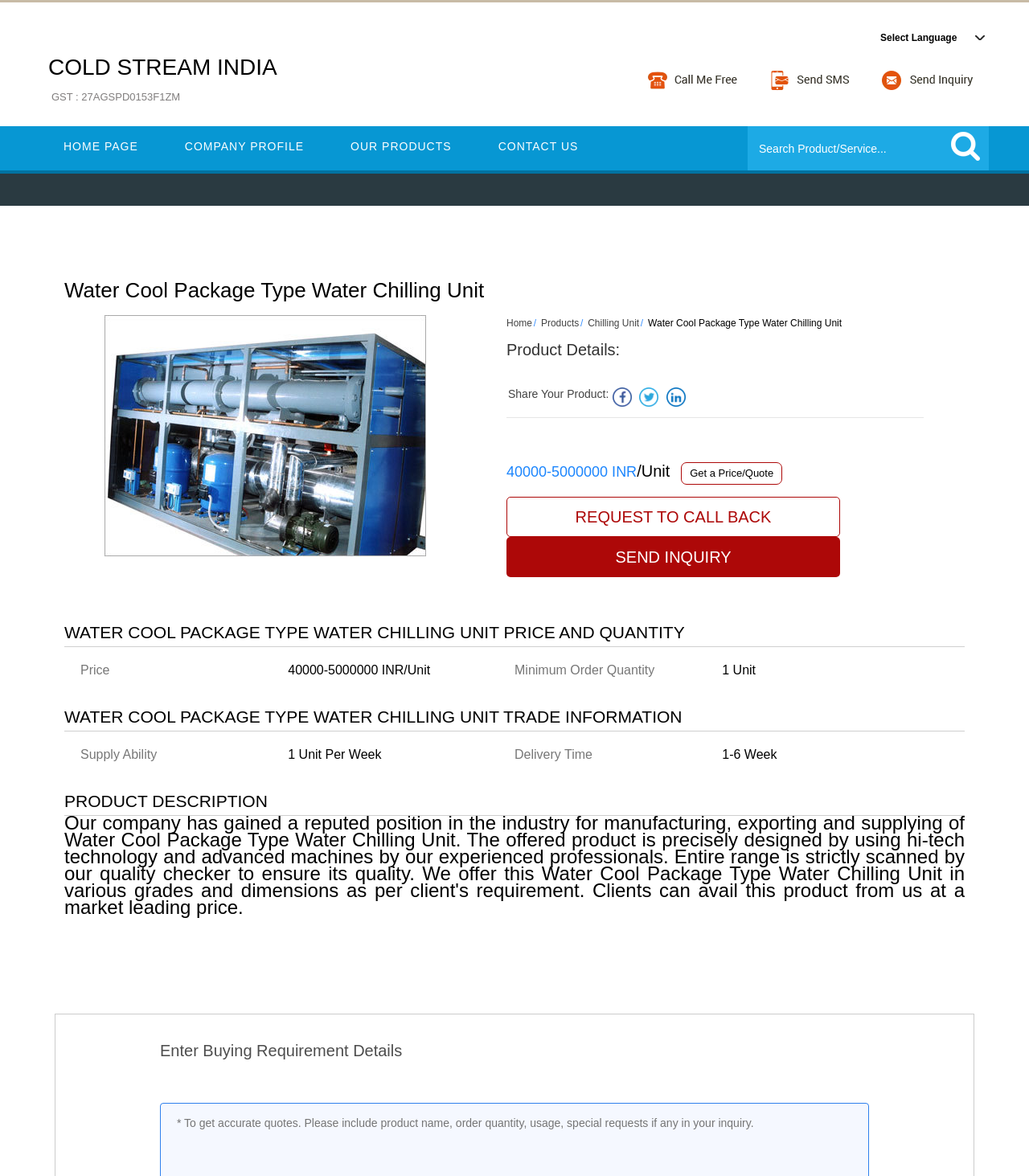Determine the bounding box coordinates for the clickable element to execute this instruction: "Send an inquiry". Provide the coordinates as four float numbers between 0 and 1, i.e., [left, top, right, bottom].

[0.492, 0.456, 0.816, 0.49]